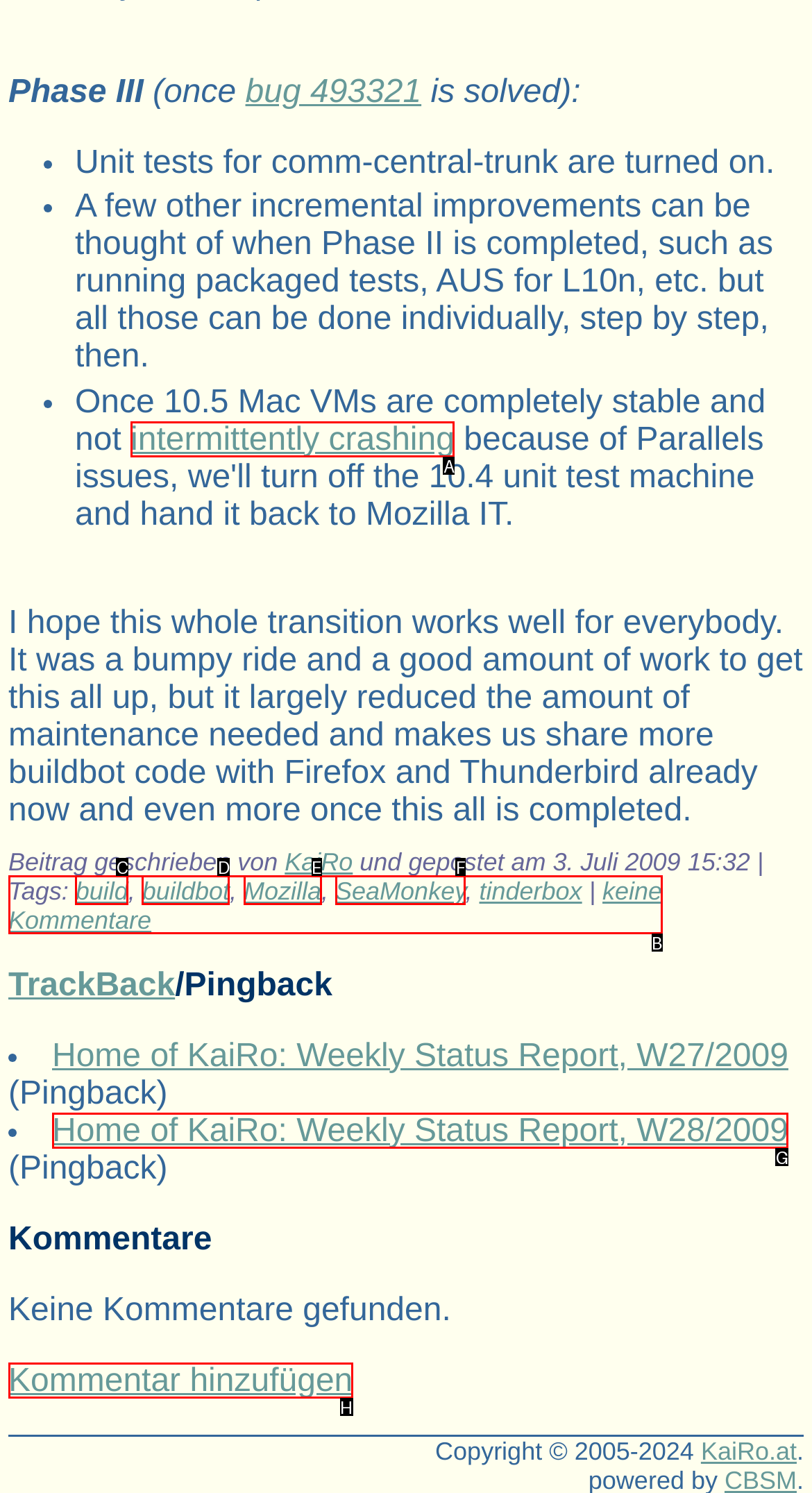From the choices given, find the HTML element that matches this description: Kommentar hinzufügen. Answer with the letter of the selected option directly.

H